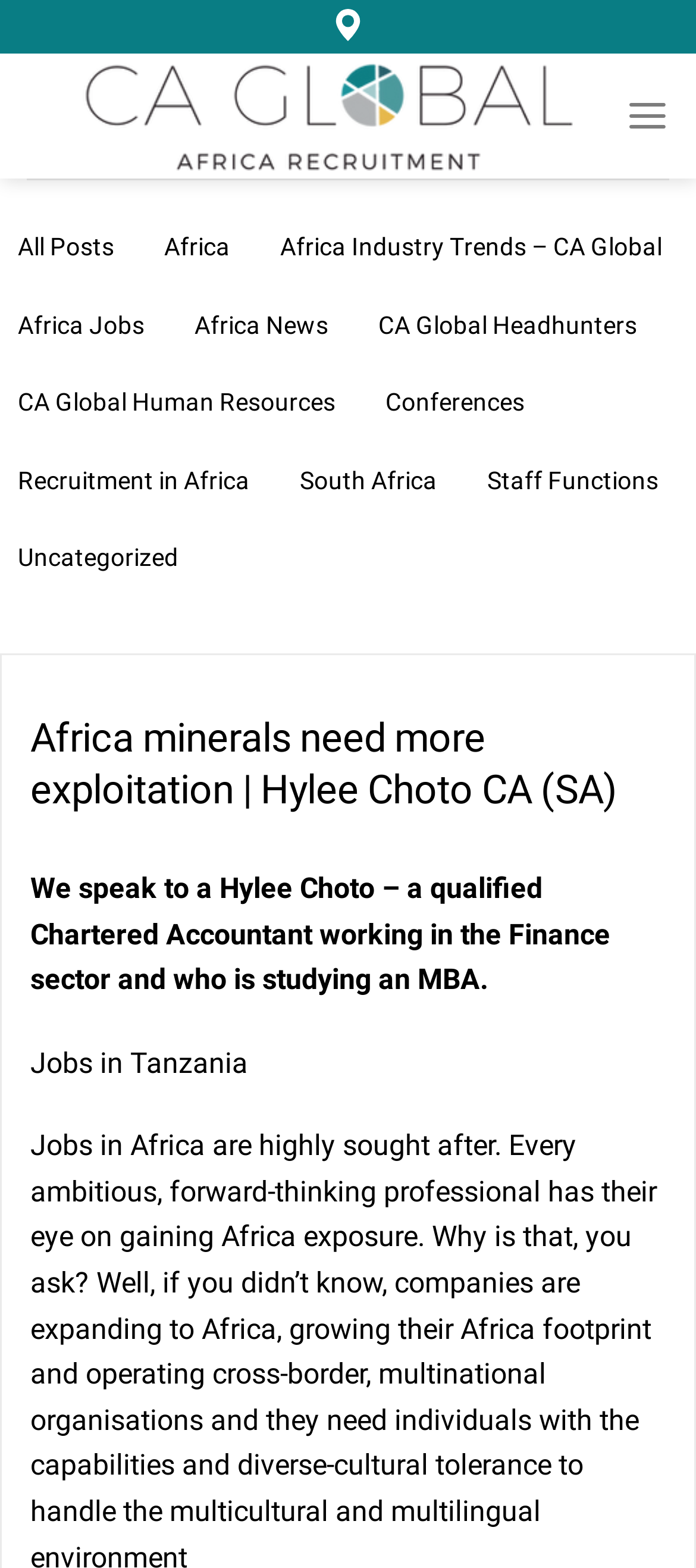Given the element description "CA Global Human Resources", identify the bounding box of the corresponding UI element.

[0.026, 0.247, 0.482, 0.265]